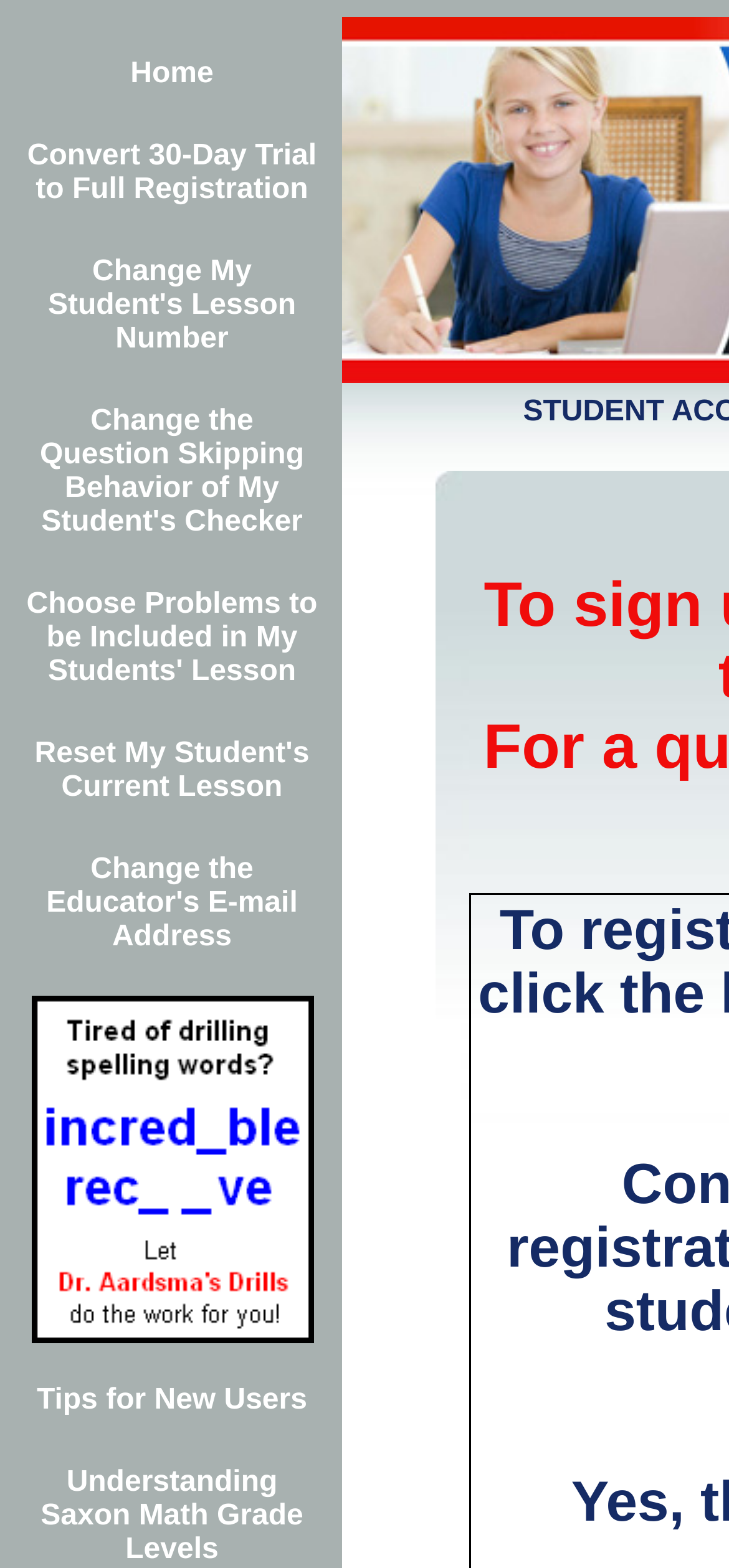Determine the bounding box for the UI element as described: "Tips for New Users". The coordinates should be represented as four float numbers between 0 and 1, formatted as [left, top, right, bottom].

[0.021, 0.878, 0.451, 0.909]